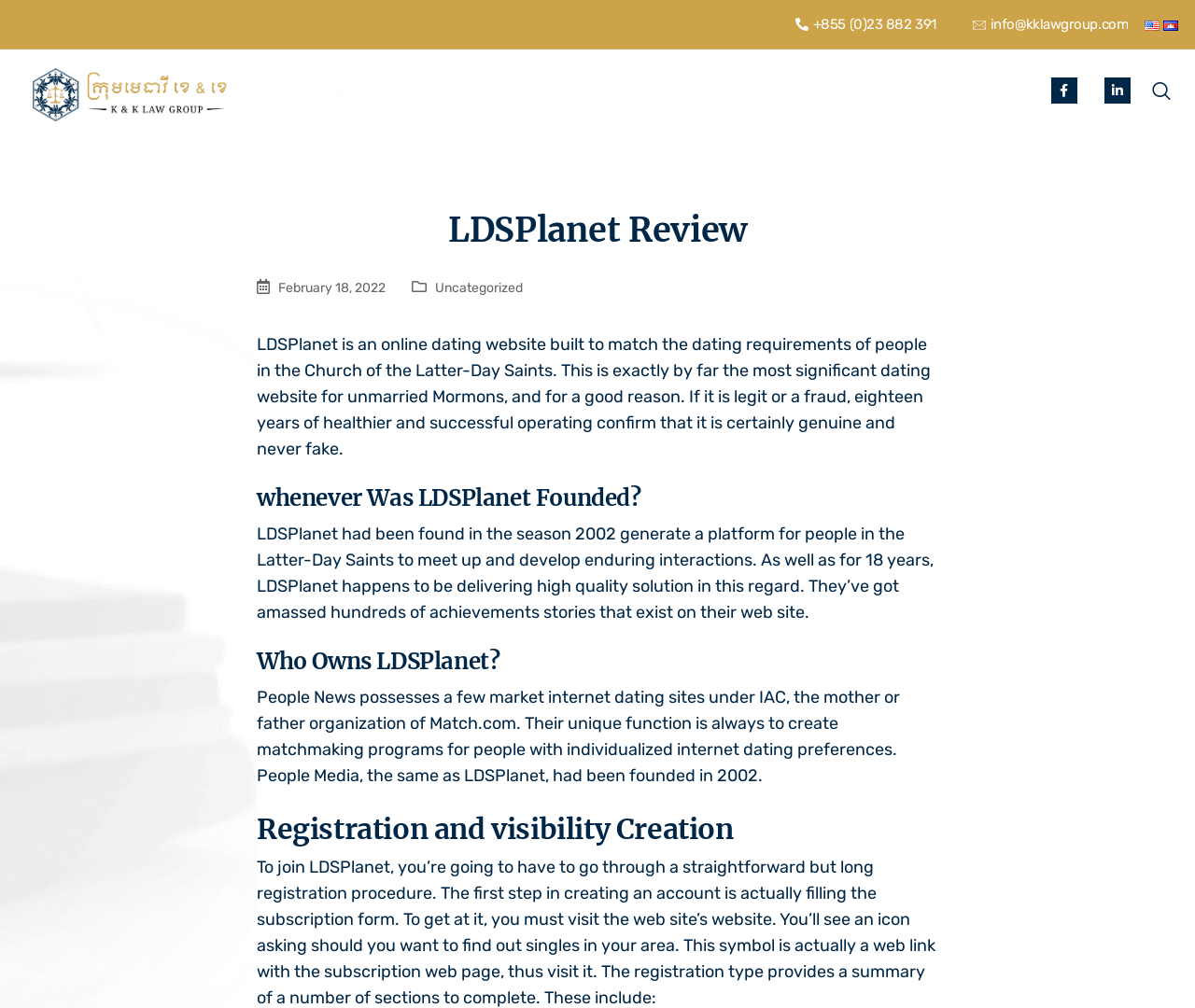Give a concise answer of one word or phrase to the question: 
Who owns LDSPlanet?

People Media